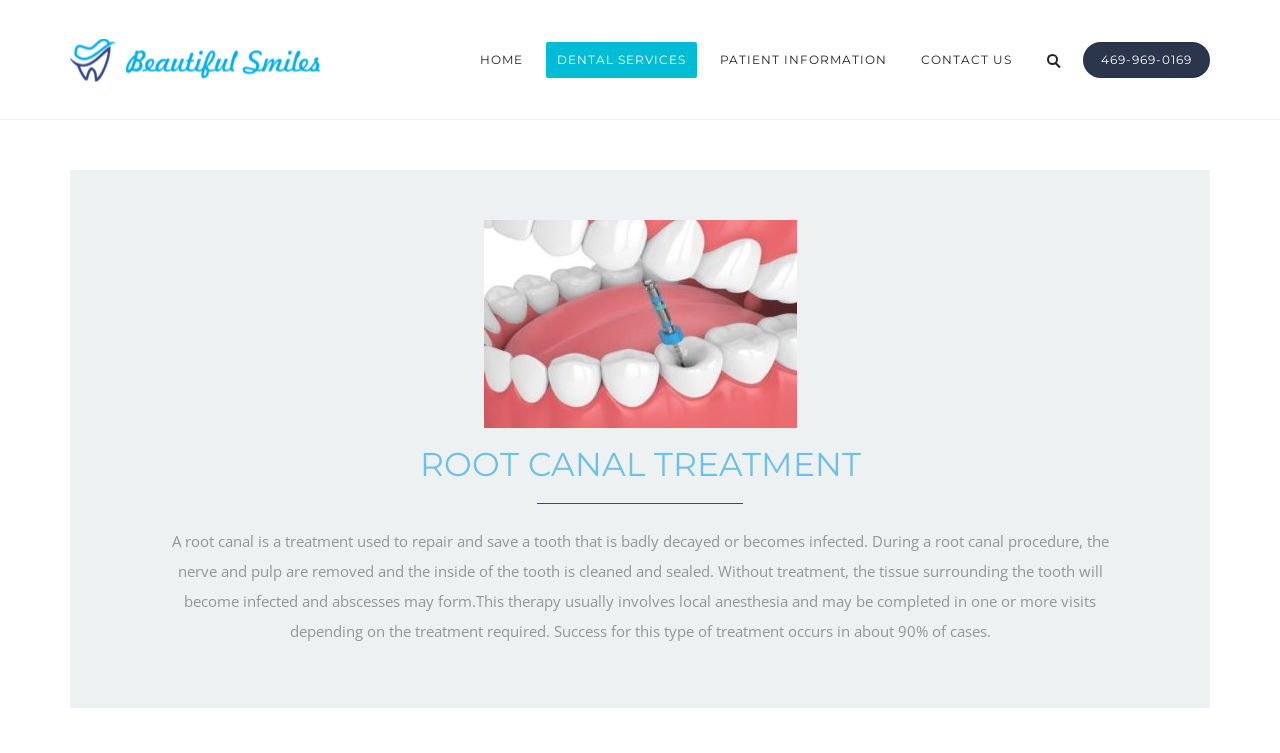Give the bounding box coordinates for this UI element: "469-969-0169". The coordinates should be four float numbers between 0 and 1, arranged as [left, top, right, bottom].

[0.846, 0.056, 0.945, 0.104]